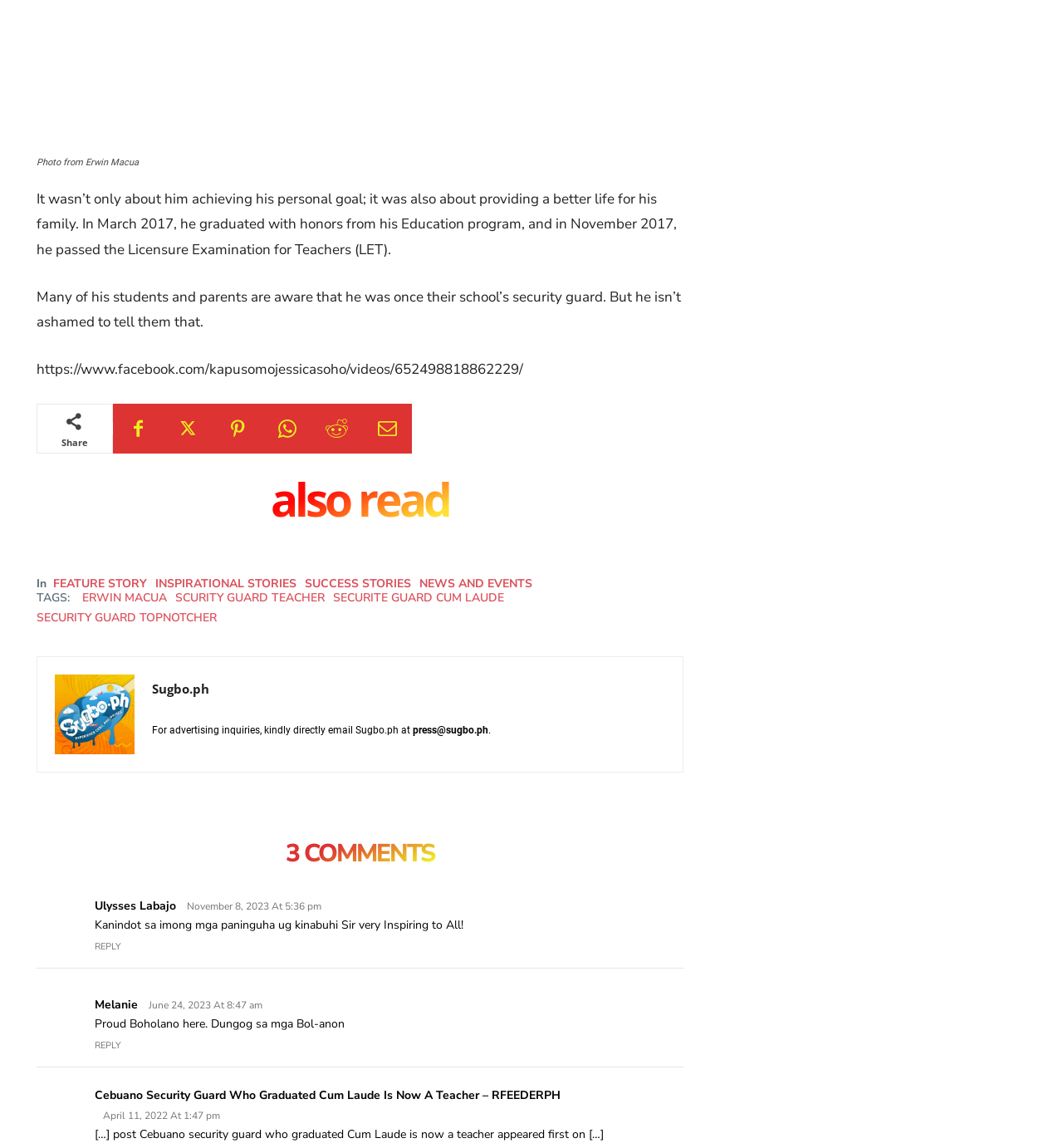Please identify the coordinates of the bounding box that should be clicked to fulfill this instruction: "Visit the 'Sugbo.ph' website".

[0.052, 0.588, 0.127, 0.657]